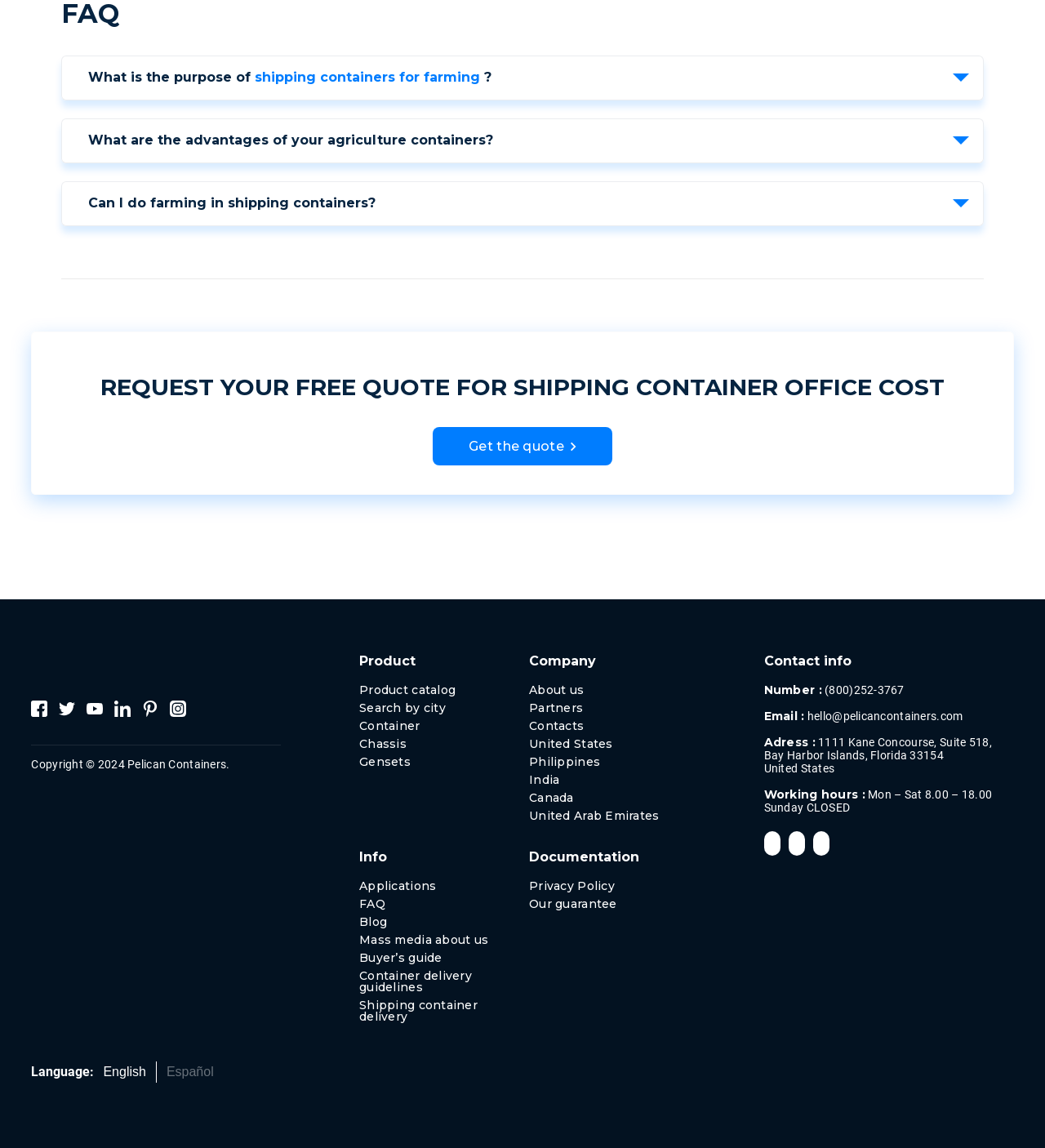What is the phone number of Pelican Containers? Using the information from the screenshot, answer with a single word or phrase.

(800)252-3767